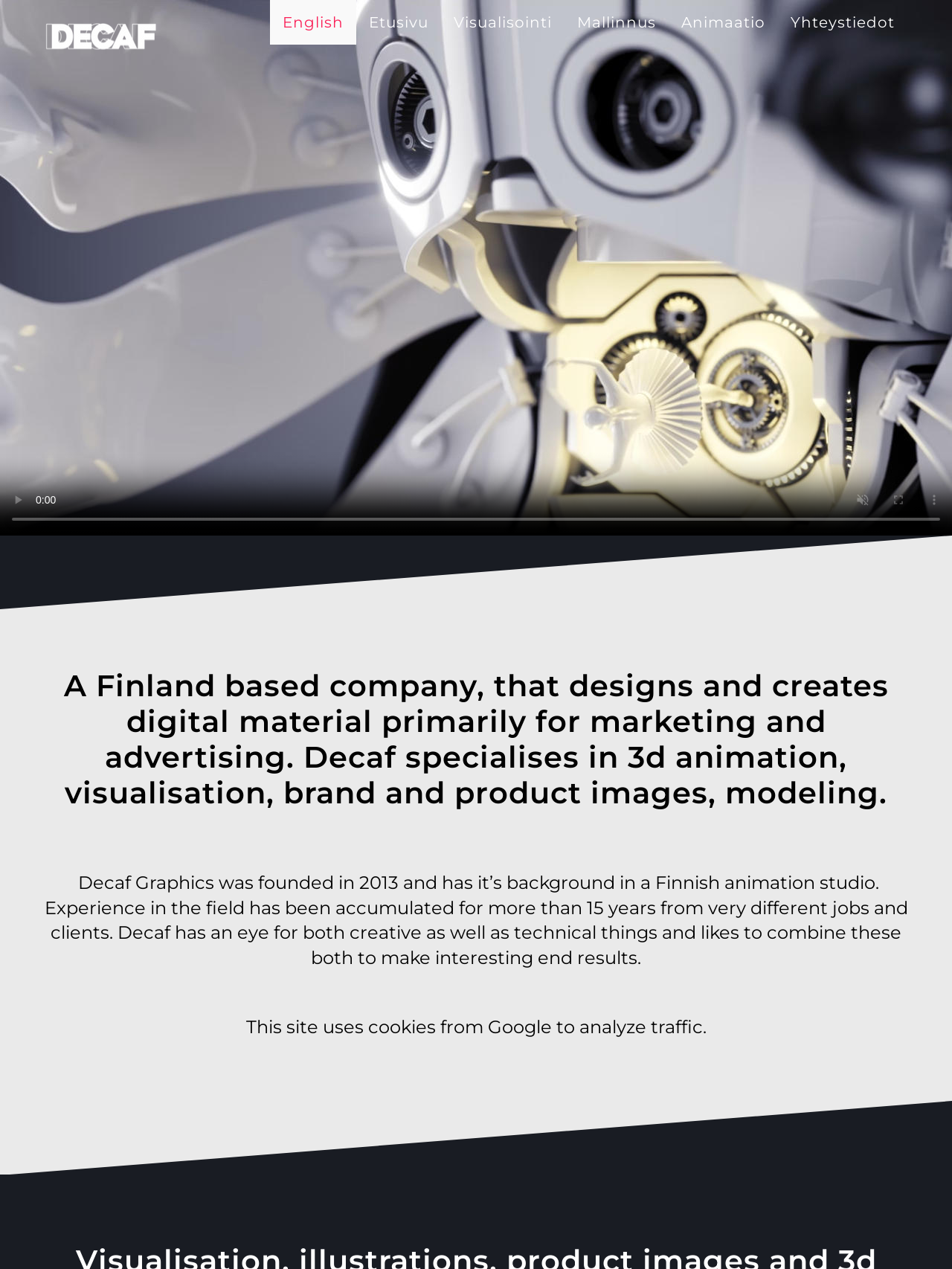Provide the bounding box coordinates of the HTML element described as: "alt="DECAF Logo"". The bounding box coordinates should be four float numbers between 0 and 1, i.e., [left, top, right, bottom].

[0.047, 0.018, 0.164, 0.039]